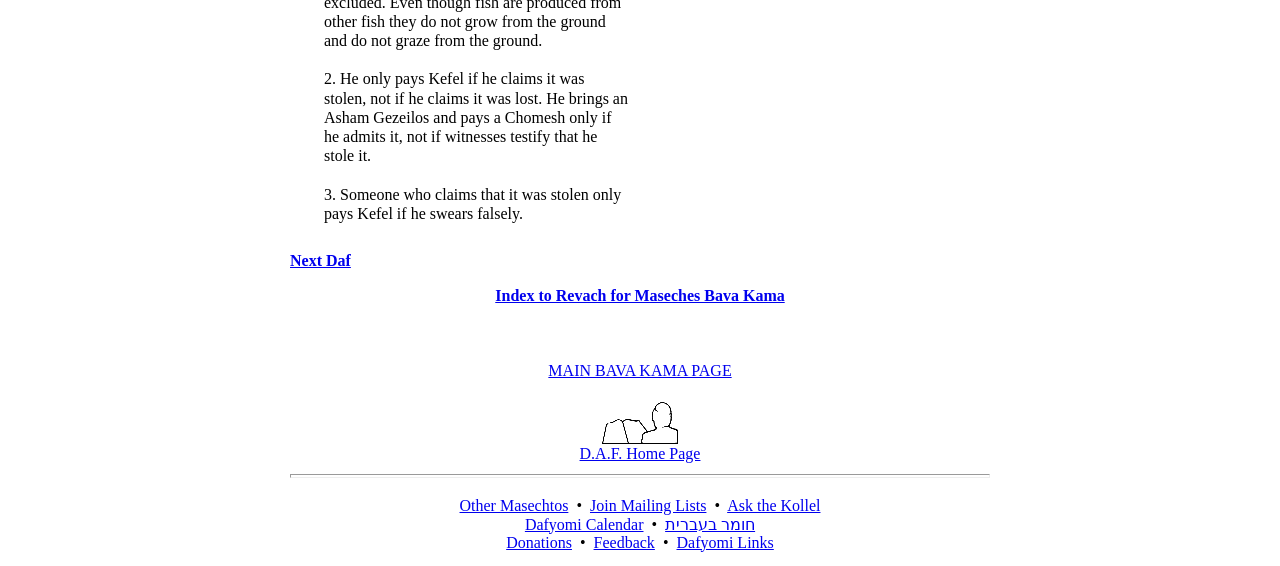Determine the bounding box coordinates of the clickable element necessary to fulfill the instruction: "Go to 'MAIN BAVA KAMA PAGE'". Provide the coordinates as four float numbers within the 0 to 1 range, i.e., [left, top, right, bottom].

[0.428, 0.639, 0.572, 0.669]